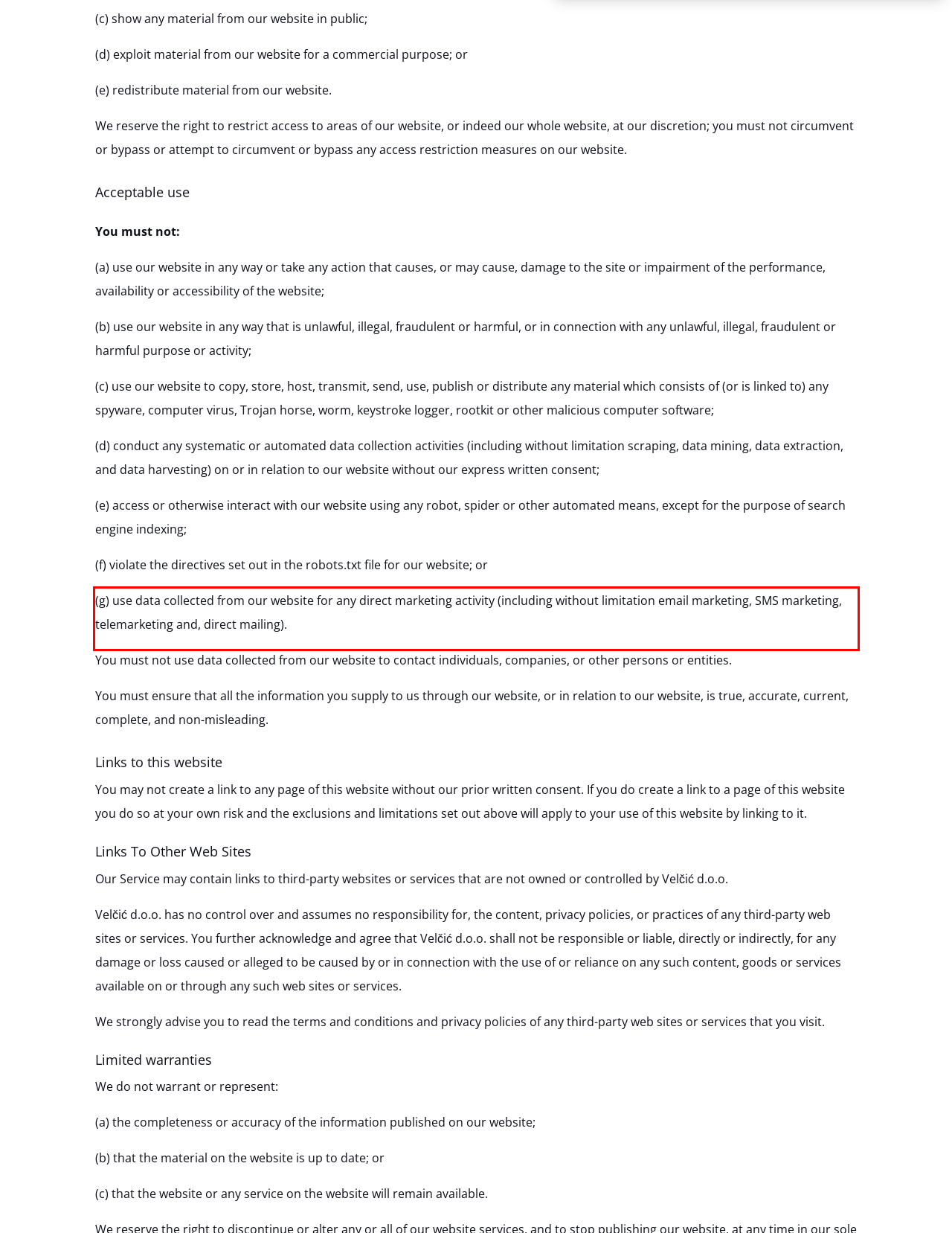Perform OCR on the text inside the red-bordered box in the provided screenshot and output the content.

(g) use data collected from our website for any direct marketing activity (including without limitation email marketing, SMS marketing, telemarketing and, direct mailing).